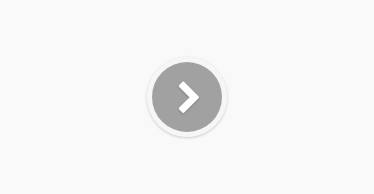Offer an in-depth caption for the image.

The image features a circular, gray navigation button with a right-facing arrow, typically used for advancing or proceeding to the next section of content on a webpage. This button is positioned prominently within the layout, suggesting that it serves as a user interface element for navigating through topics related to survival skills, outdoor safety, and related articles, thereby enhancing user engagement and exploration.